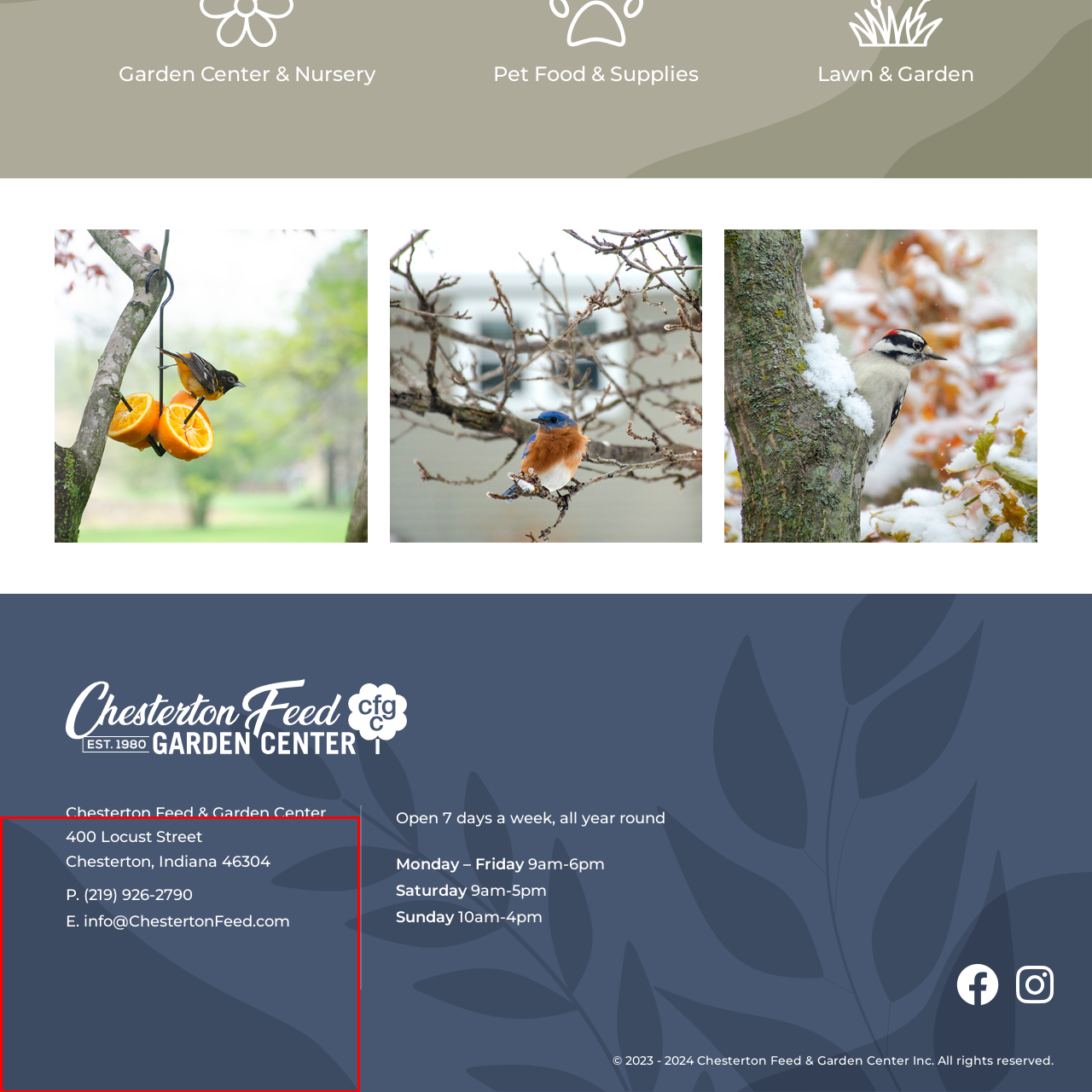What is the email address of the Chesterton Feed & Garden Center?
Take a look at the image highlighted by the red bounding box and provide a detailed answer to the question.

The email address is provided as a means of contact, conveying a professional yet approachable vibe, making it easy for customers to reach out with inquiries.